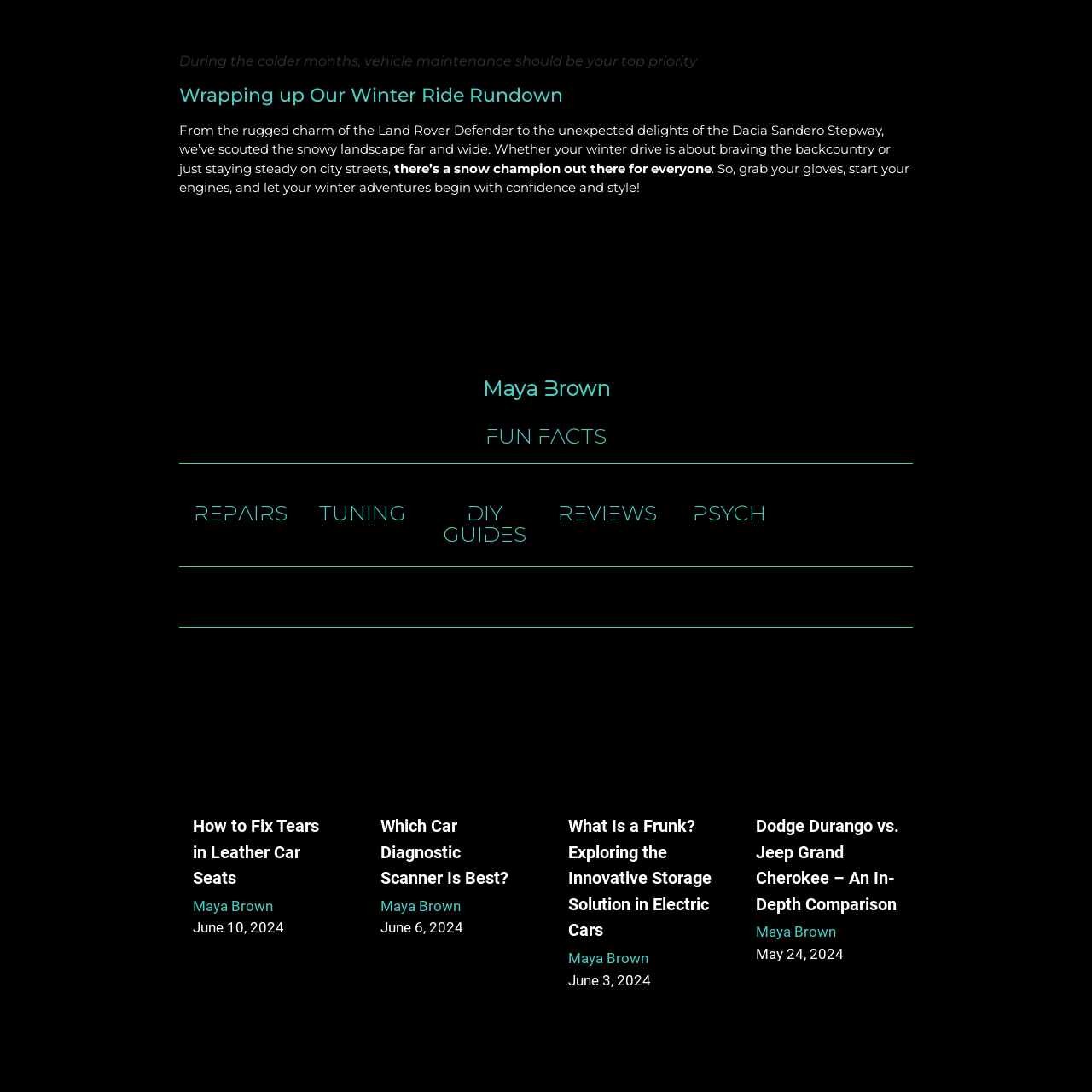With reference to the screenshot, provide a detailed response to the question below:
What is the topic of the article with the image of a torn car seat?

I found the image of a torn car seat in the article section, and the corresponding header is 'How to Fix Tears in Leather Car Seats', so the topic of the article is leather car seat repair.